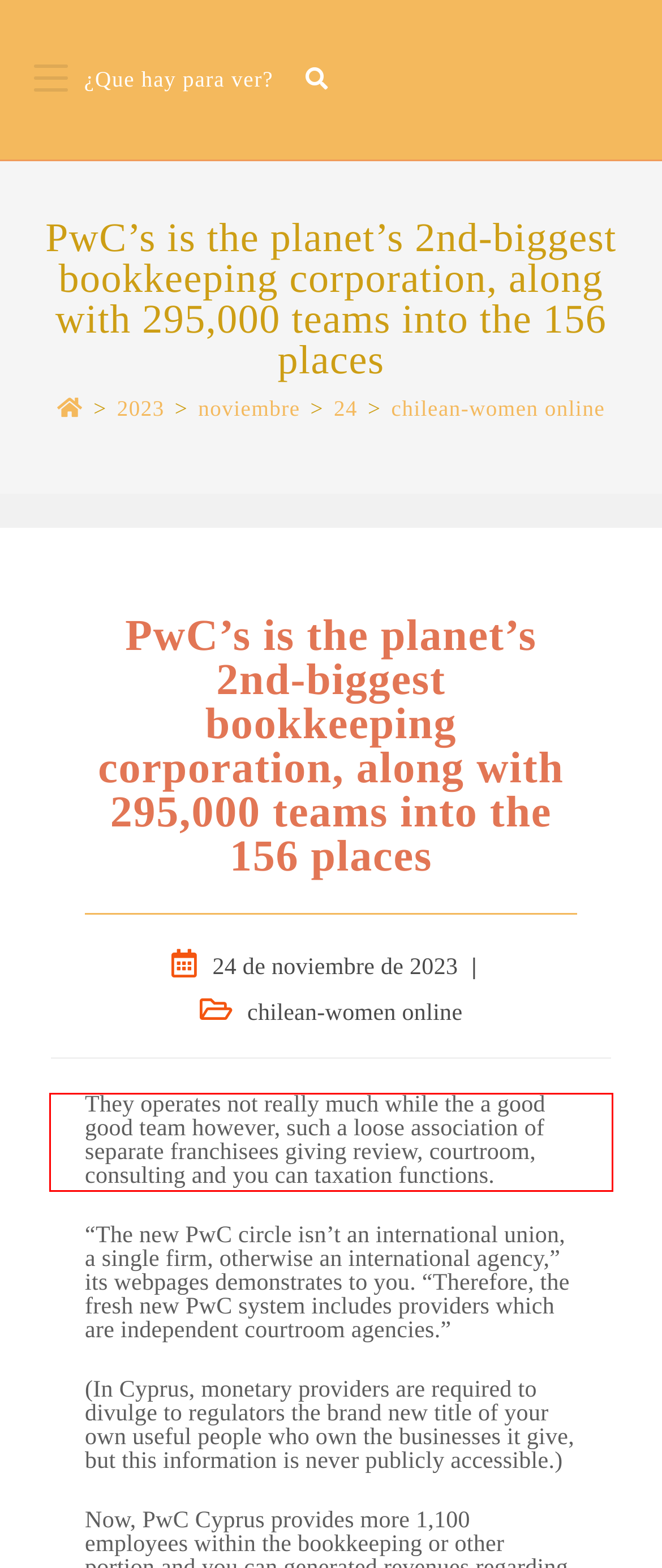Examine the webpage screenshot and use OCR to recognize and output the text within the red bounding box.

They operates not really much while the a good good team however, such a loose association of separate franchisees giving review, courtroom, consulting and you can taxation functions.